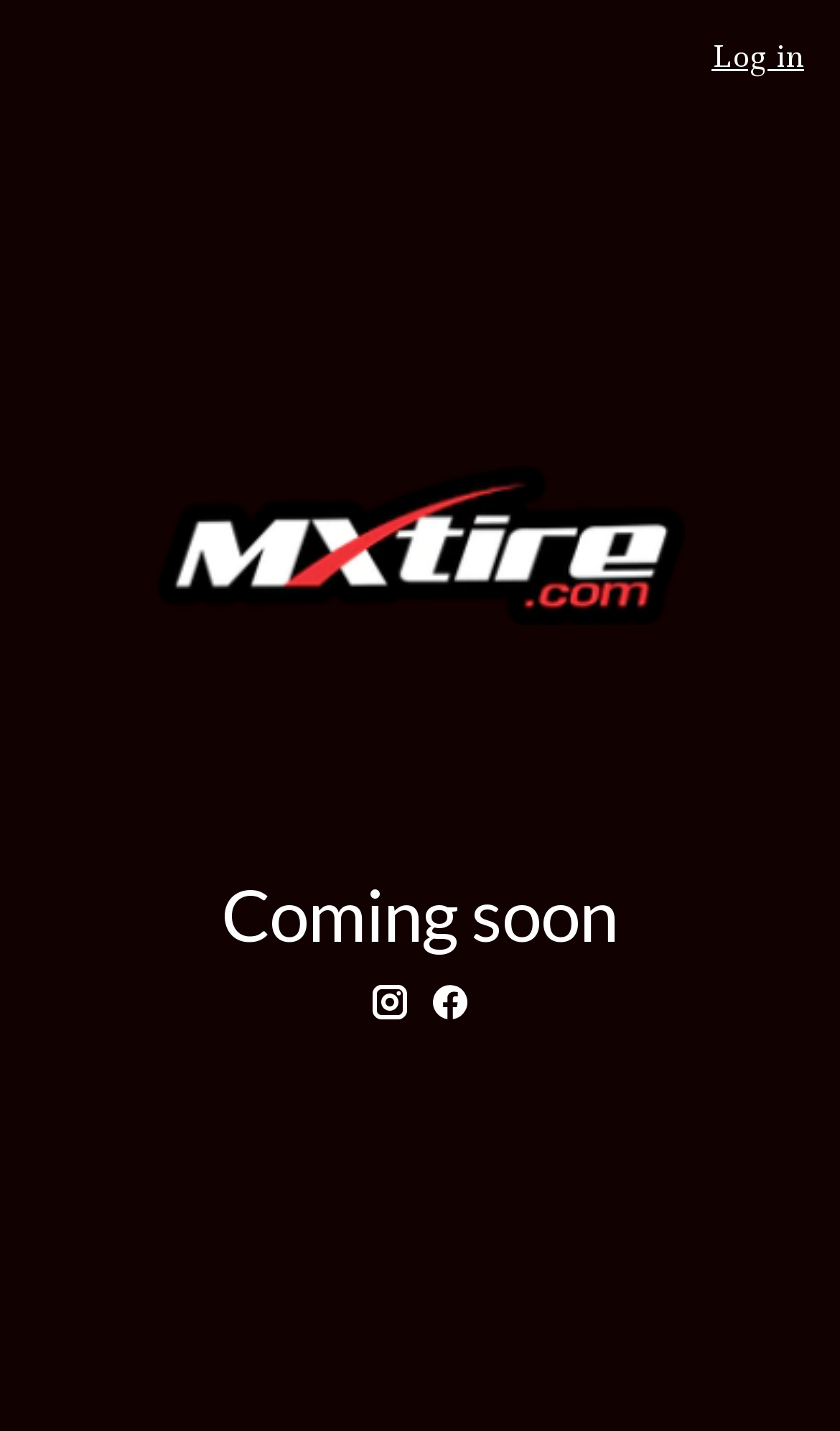Find the UI element described as: "Log in" and predict its bounding box coordinates. Ensure the coordinates are four float numbers between 0 and 1, [left, top, right, bottom].

[0.847, 0.025, 0.957, 0.052]